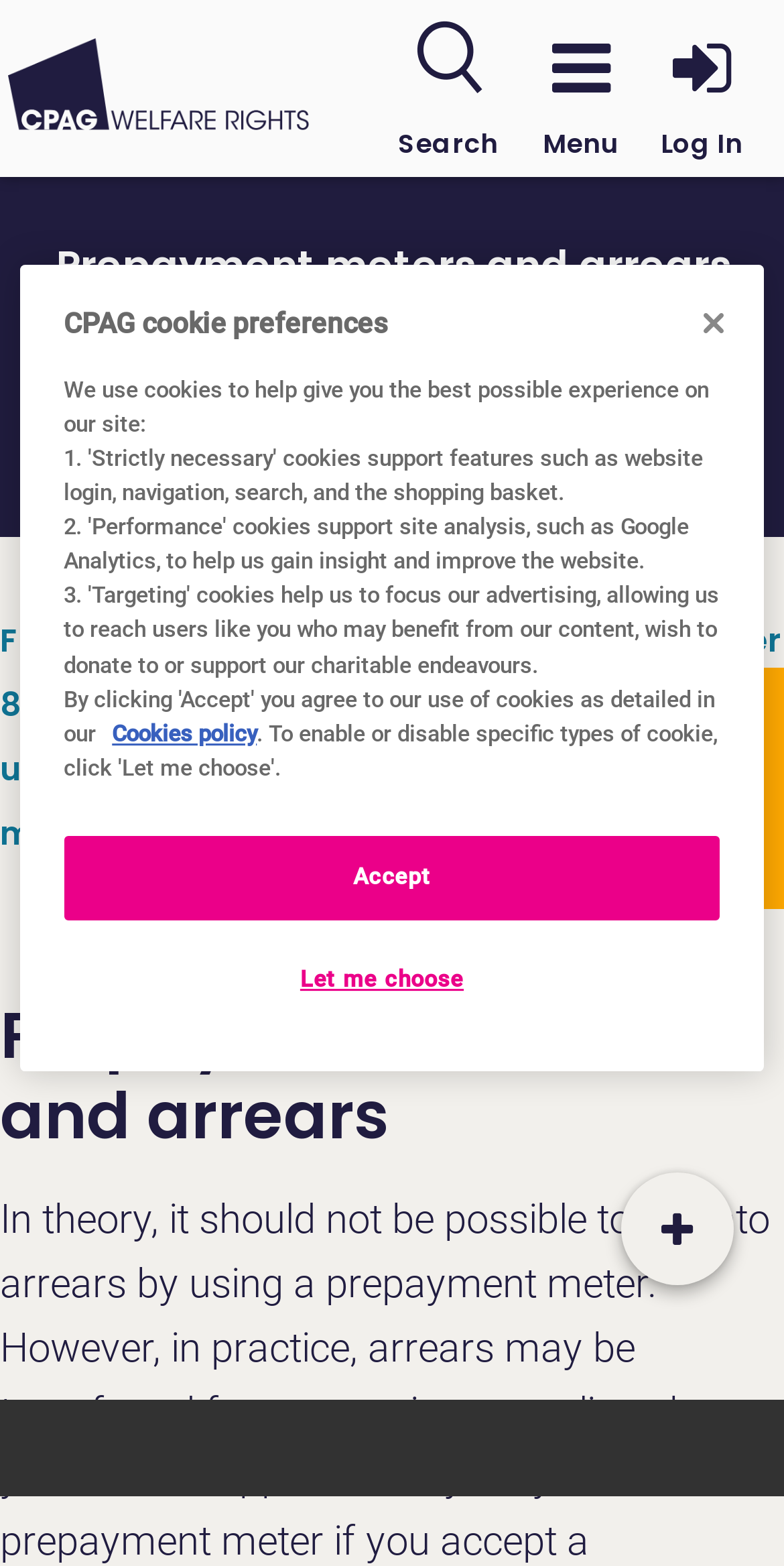Please answer the following question using a single word or phrase: 
What is the text of the first link in the context menu?

Fuel Rights Handbook 20th edition